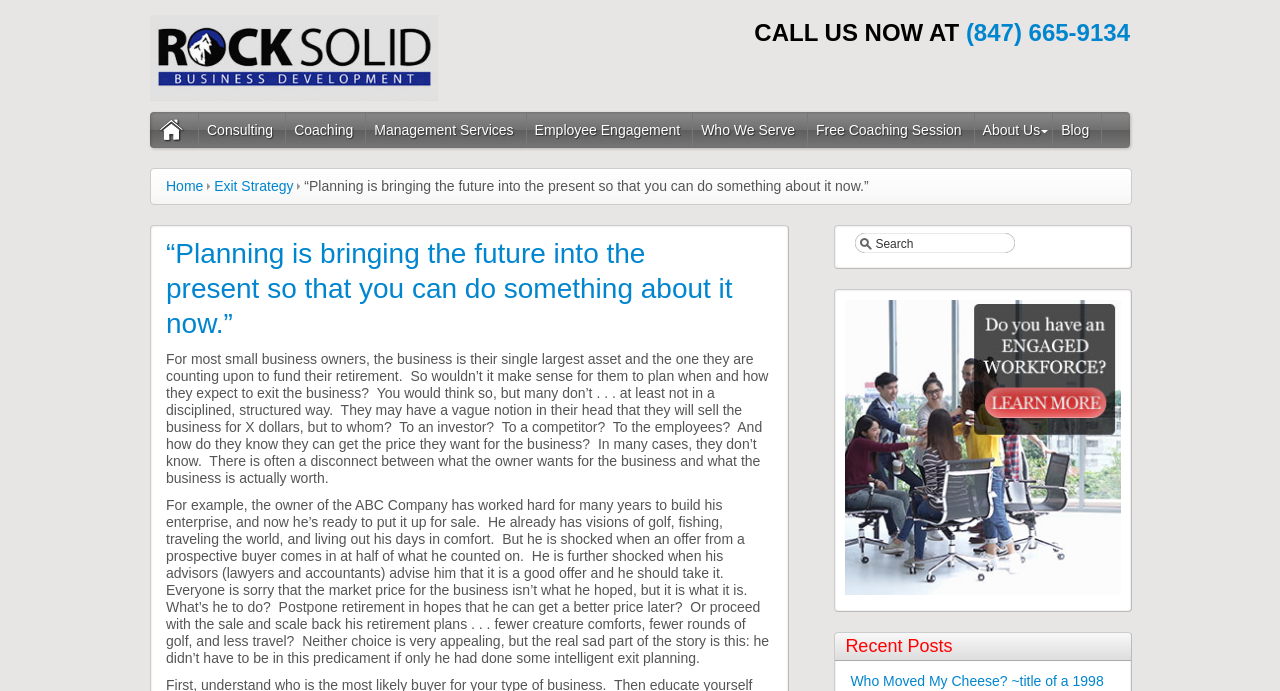What is the main topic of the article on the webpage?
Use the image to answer the question with a single word or phrase.

Exit Strategy